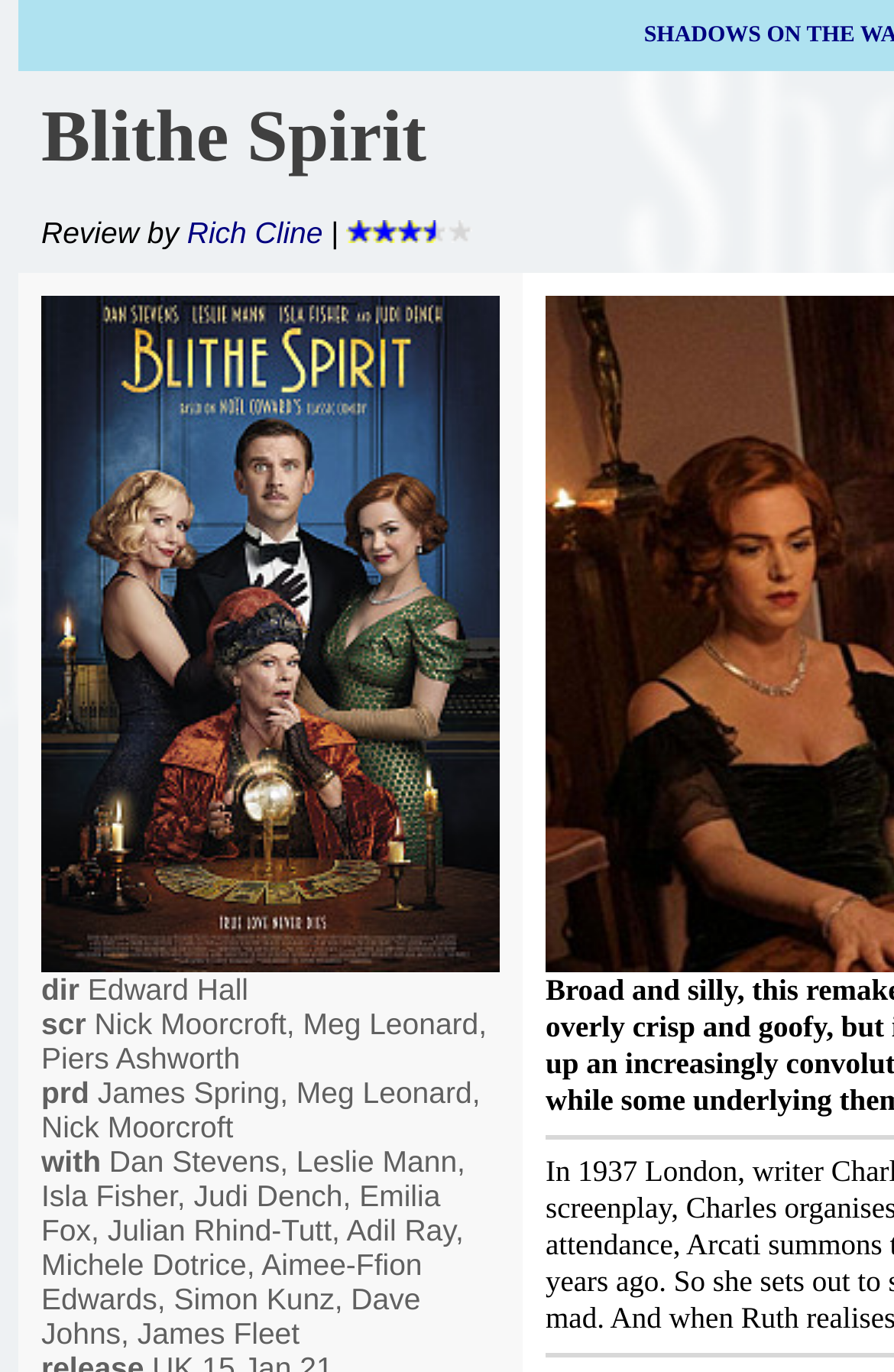Provide a thorough summary of the webpage.

The webpage is a film review page, specifically for the movie "Blithe Spirit". At the top, there is a large image of the movie poster, taking up most of the width of the page. Below the image, there are two links, one to the author of the review, "Rich Cline", and another to the rating of the movie, "3.5/5", which is accompanied by a small image of the rating. 

To the left of the image, there are several lines of text, including the screenwriters, producers, and cast members of the movie. The text is organized in a vertical list, with each line building on the previous one to provide more information about the movie. The cast list is particularly long, featuring many well-known actors and actresses.

Overall, the webpage is focused on providing information about the movie "Blithe Spirit", with a prominent image and detailed credits.